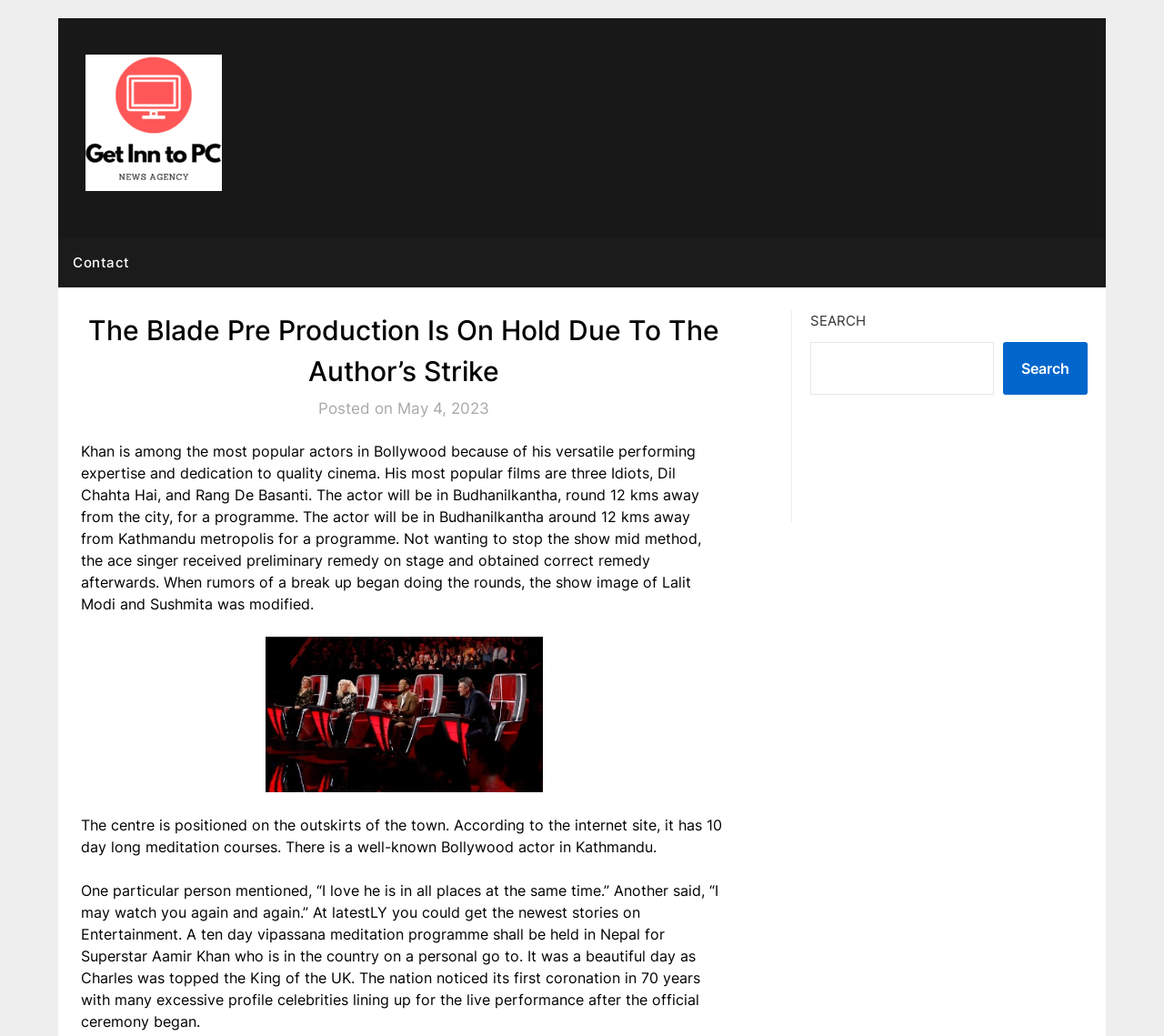How many images are on the webpage?
Examine the webpage screenshot and provide an in-depth answer to the question.

I can see two images on the webpage: one is the 'Get In To PC' logo, and the other is an image with the label 'Entertainment News'.